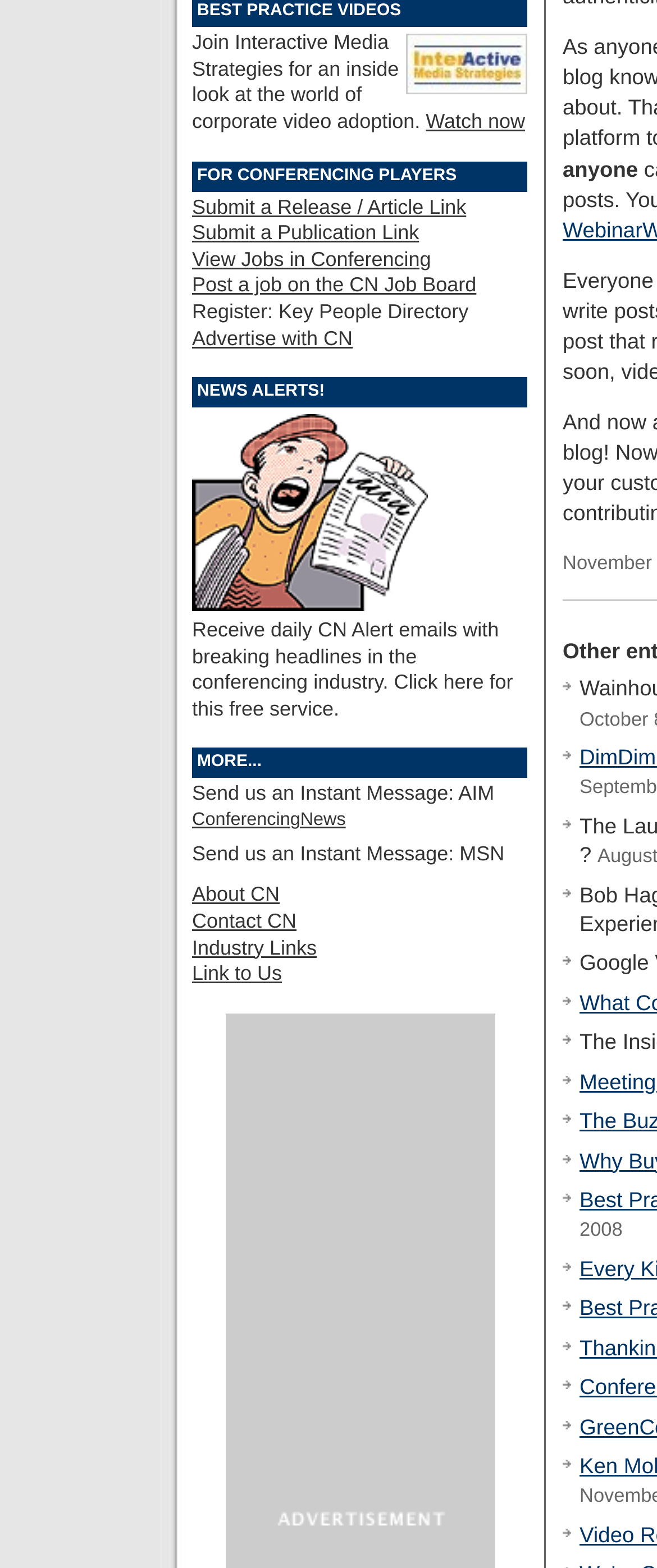Identify the bounding box for the UI element that is described as follows: "View Jobs in Conferencing".

[0.292, 0.158, 0.656, 0.173]